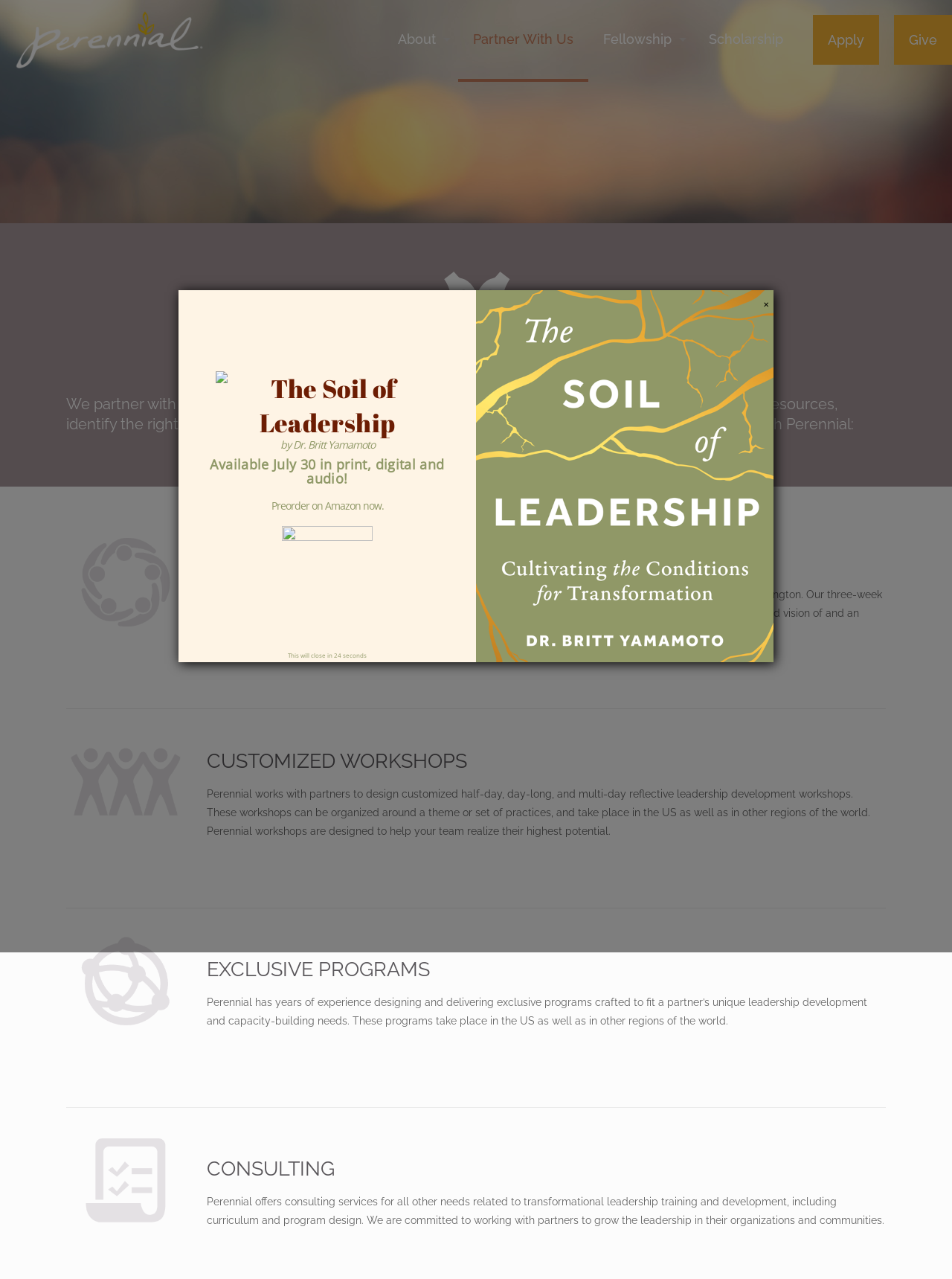Can you find the bounding box coordinates of the area I should click to execute the following instruction: "Click the 'Apply' link"?

[0.854, 0.012, 0.923, 0.051]